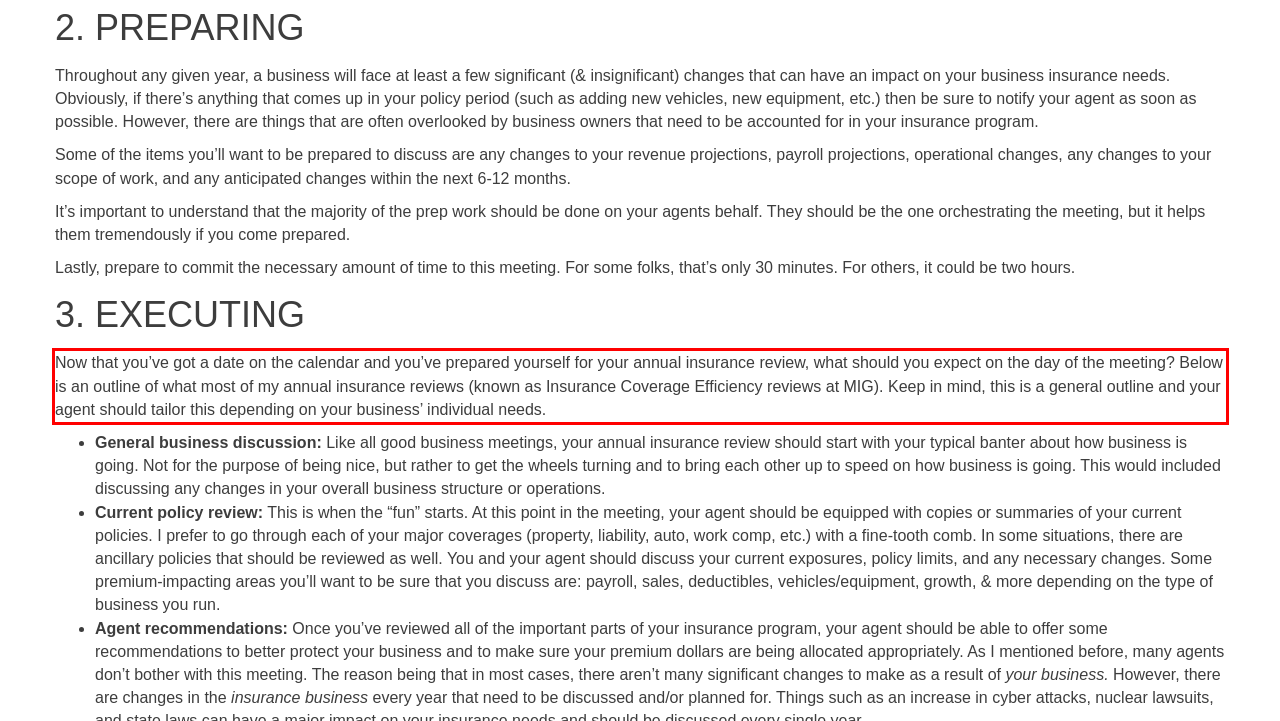Using OCR, extract the text content found within the red bounding box in the given webpage screenshot.

Now that you’ve got a date on the calendar and you’ve prepared yourself for your annual insurance review, what should you expect on the day of the meeting? Below is an outline of what most of my annual insurance reviews (known as Insurance Coverage Efficiency reviews at MIG). Keep in mind, this is a general outline and your agent should tailor this depending on your business’ individual needs.